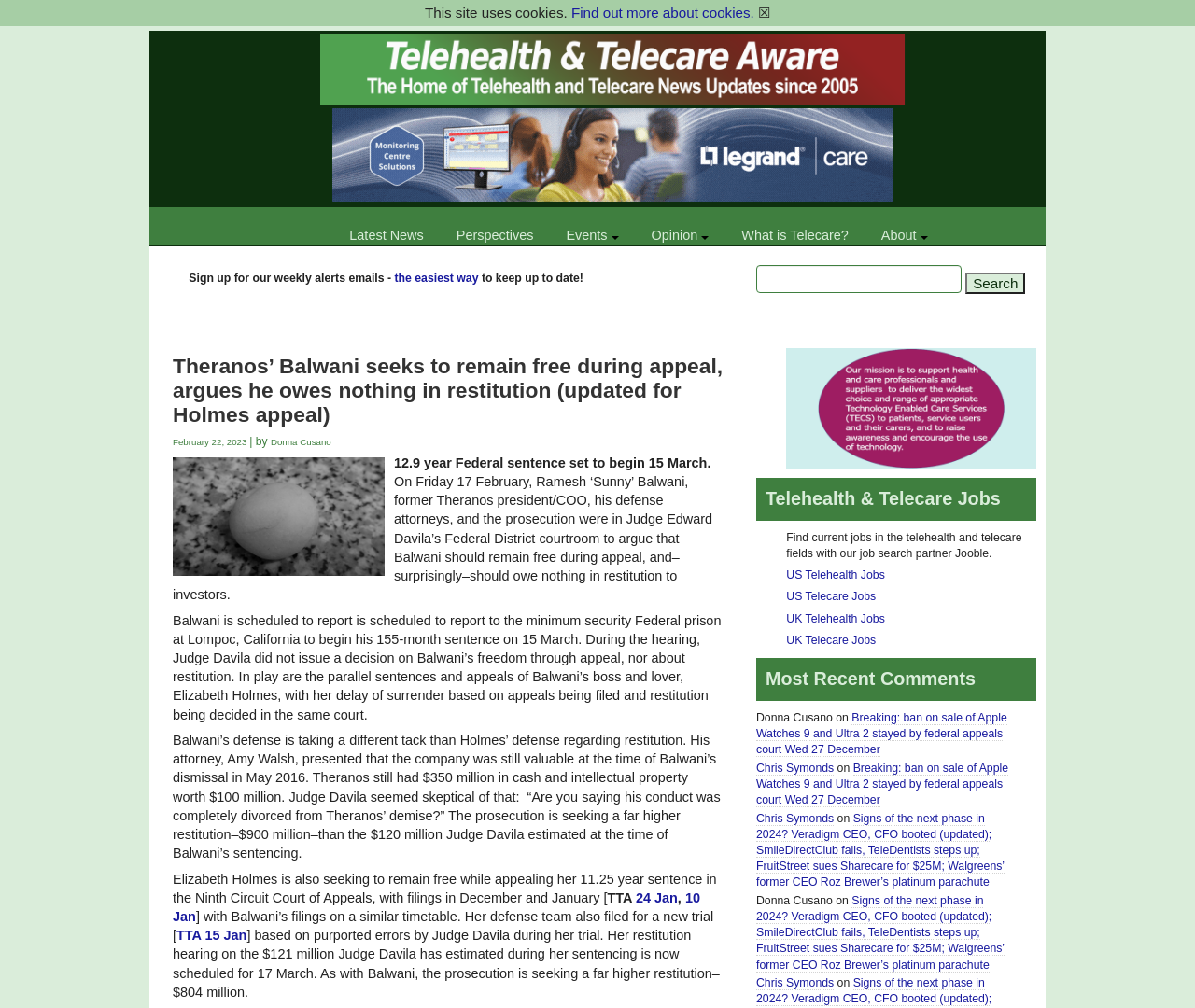Could you specify the bounding box coordinates for the clickable section to complete the following instruction: "Read the latest news"?

[0.285, 0.198, 0.362, 0.216]